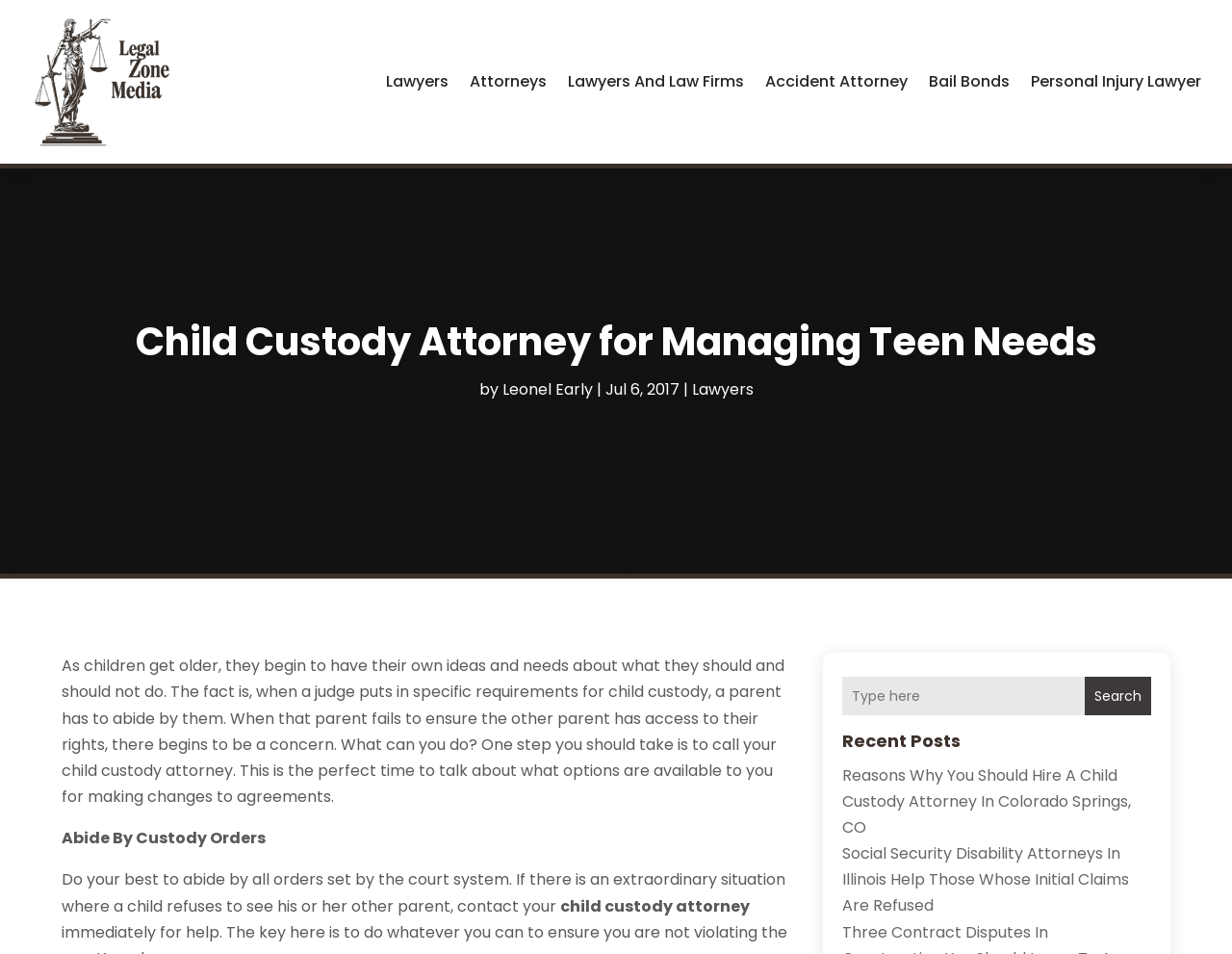Please give a short response to the question using one word or a phrase:
What type of posts are listed below the search box?

Recent Posts